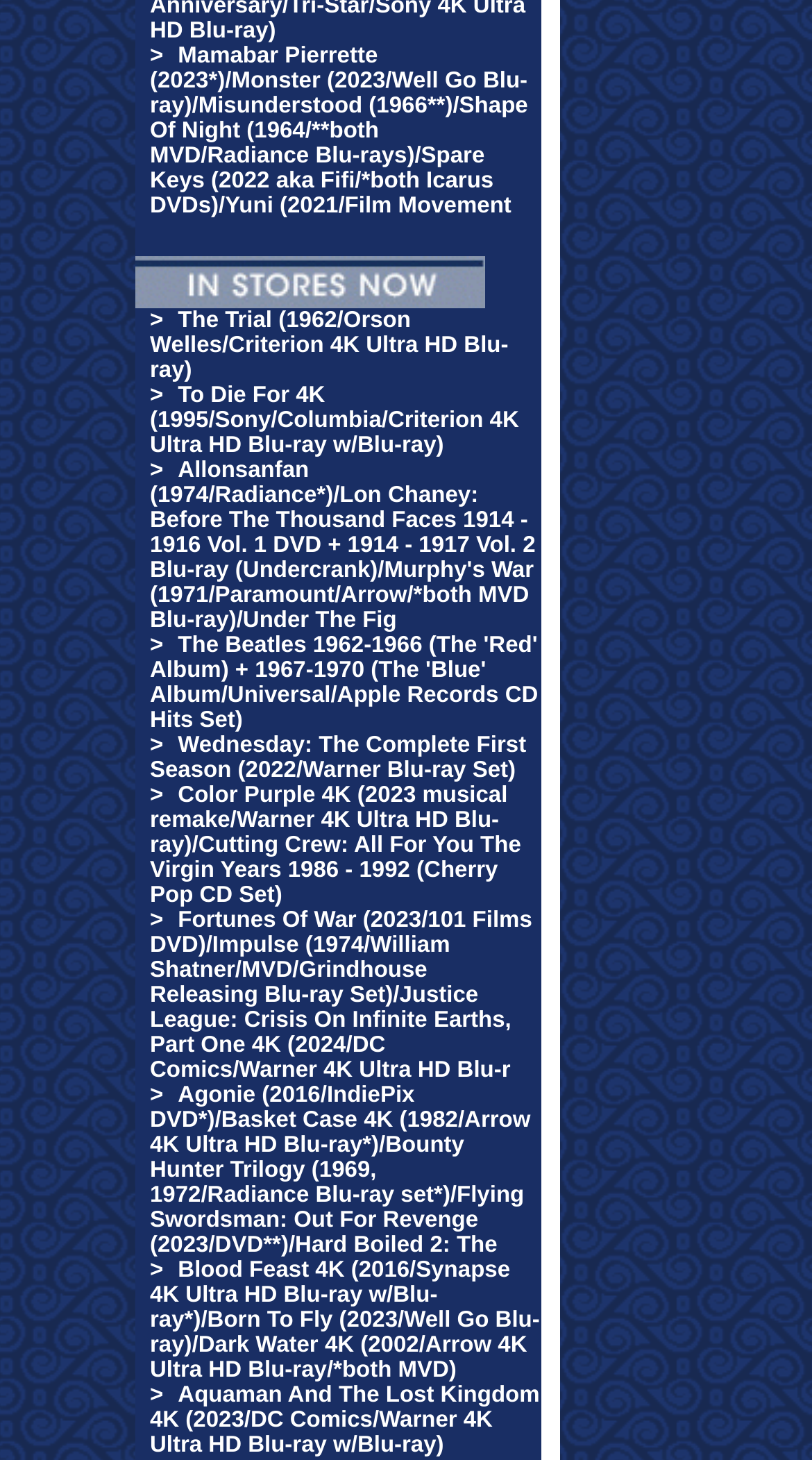Please mark the clickable region by giving the bounding box coordinates needed to complete this instruction: "Explore To Die For 4K (1995/Sony/Columbia/Criterion 4K Ultra HD Blu-ray w/Blu-ray)".

[0.185, 0.262, 0.639, 0.314]